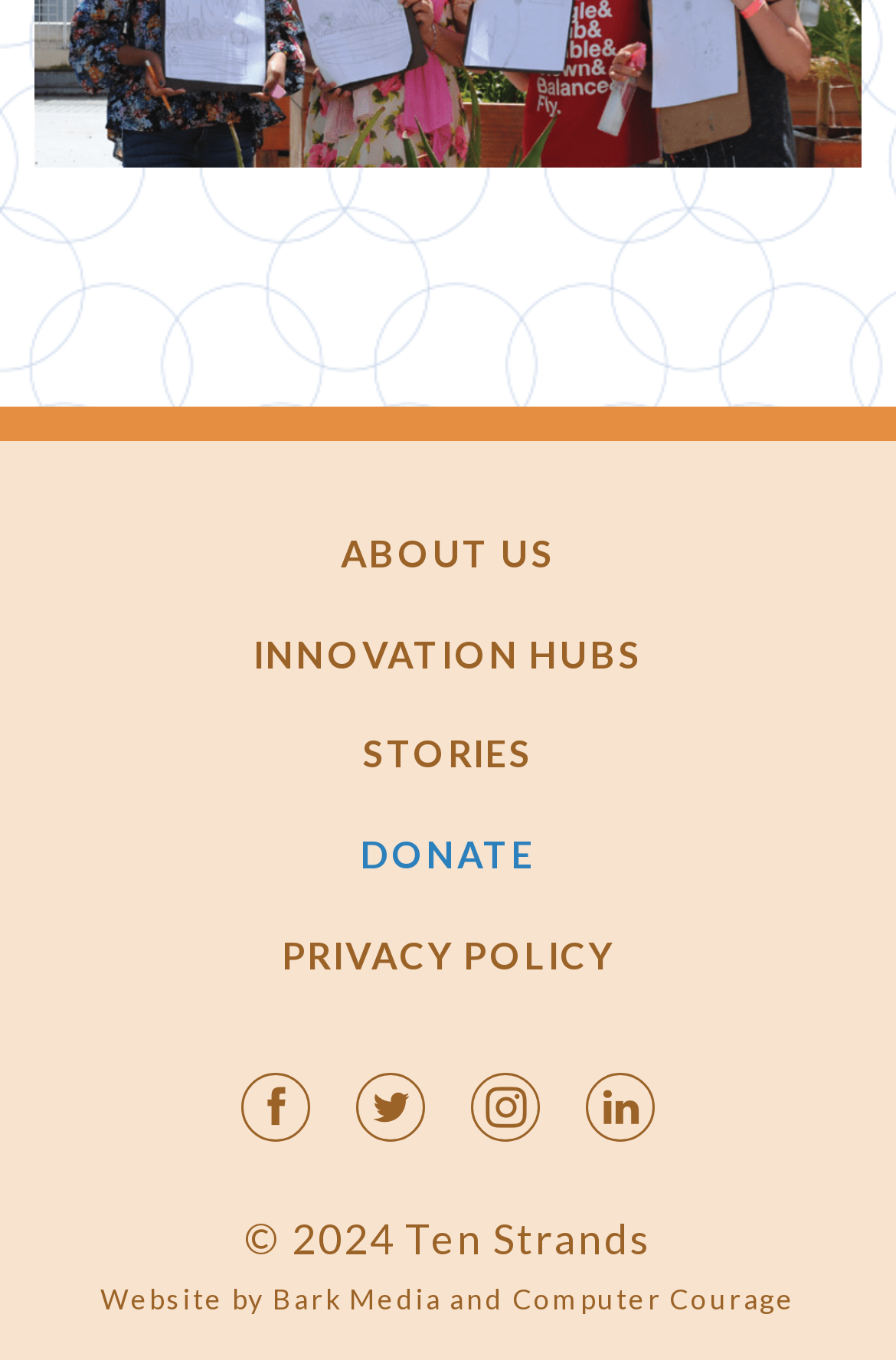Can you identify the bounding box coordinates of the clickable region needed to carry out this instruction: 'go to about us page'? The coordinates should be four float numbers within the range of 0 to 1, stated as [left, top, right, bottom].

[0.38, 0.39, 0.62, 0.422]